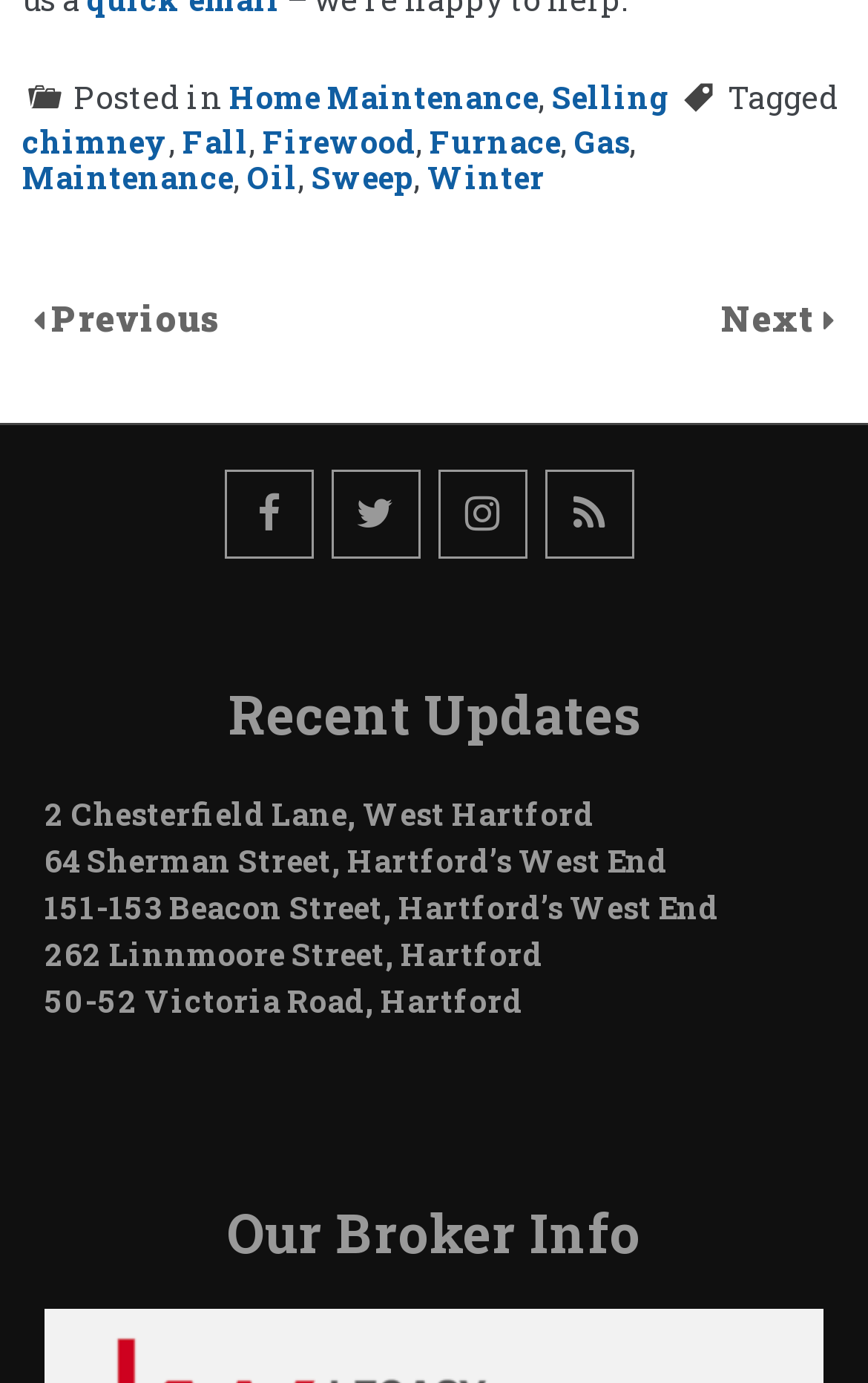Locate the bounding box coordinates of the element I should click to achieve the following instruction: "Discover books on the brain".

None